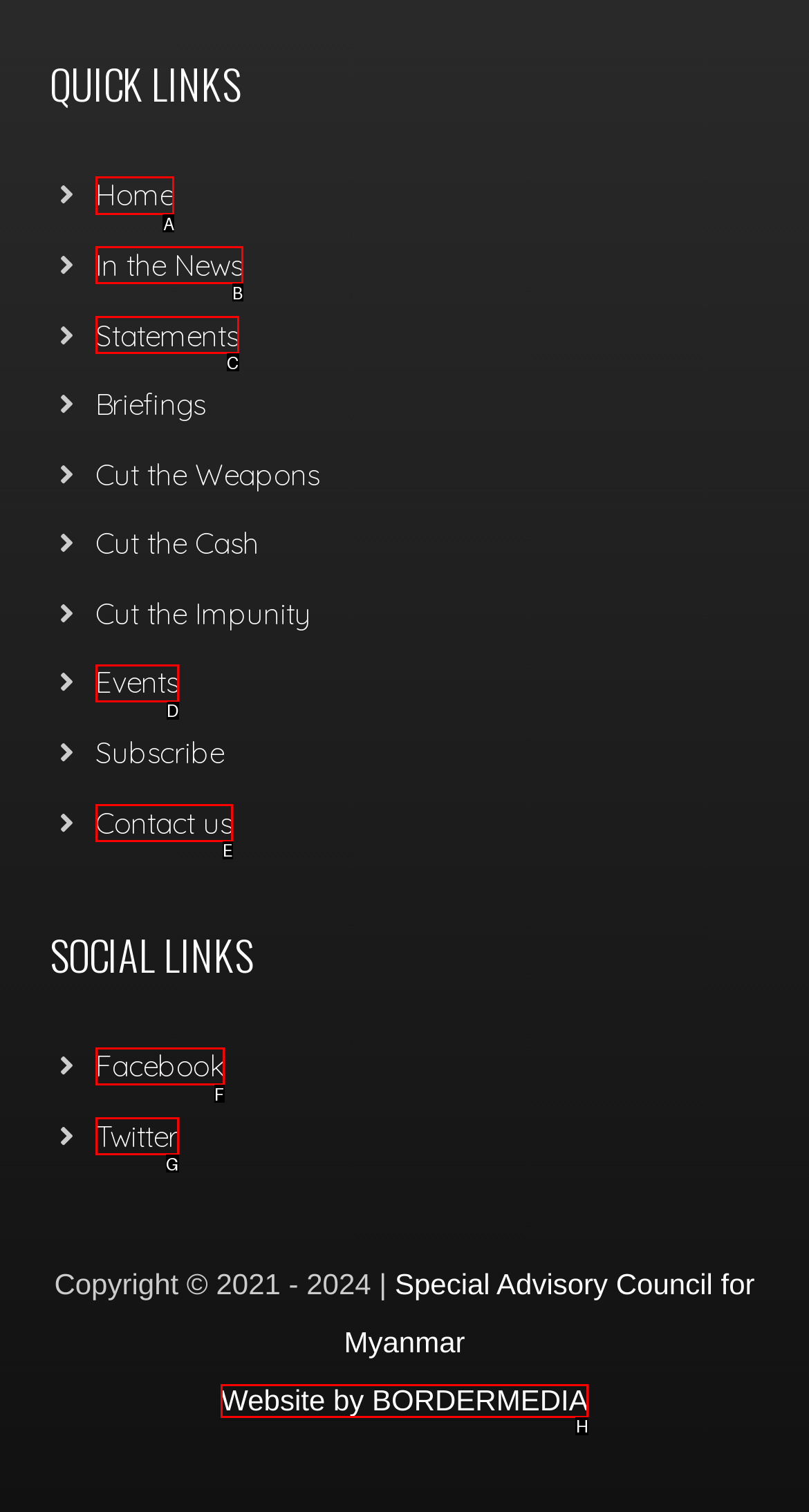Identify the letter of the UI element you need to select to accomplish the task: go to SAC-M Home page.
Respond with the option's letter from the given choices directly.

A